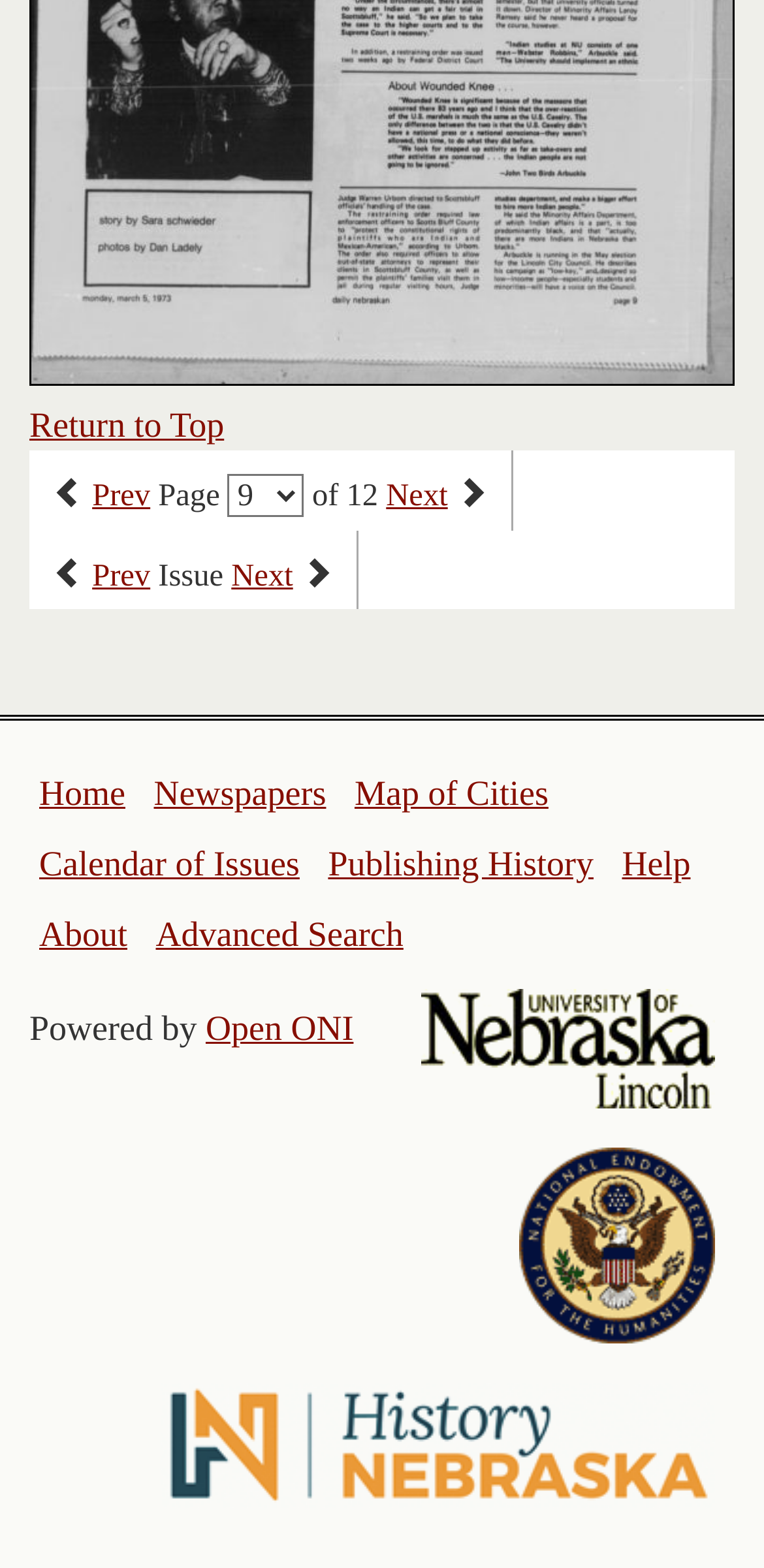What type of content is available on this website?
Please answer the question with a detailed and comprehensive explanation.

I found the answer by looking at the link element with the text 'Newspapers' and its bounding box coordinates [0.201, 0.494, 0.427, 0.519], which suggests that newspapers are a type of content available on this website.